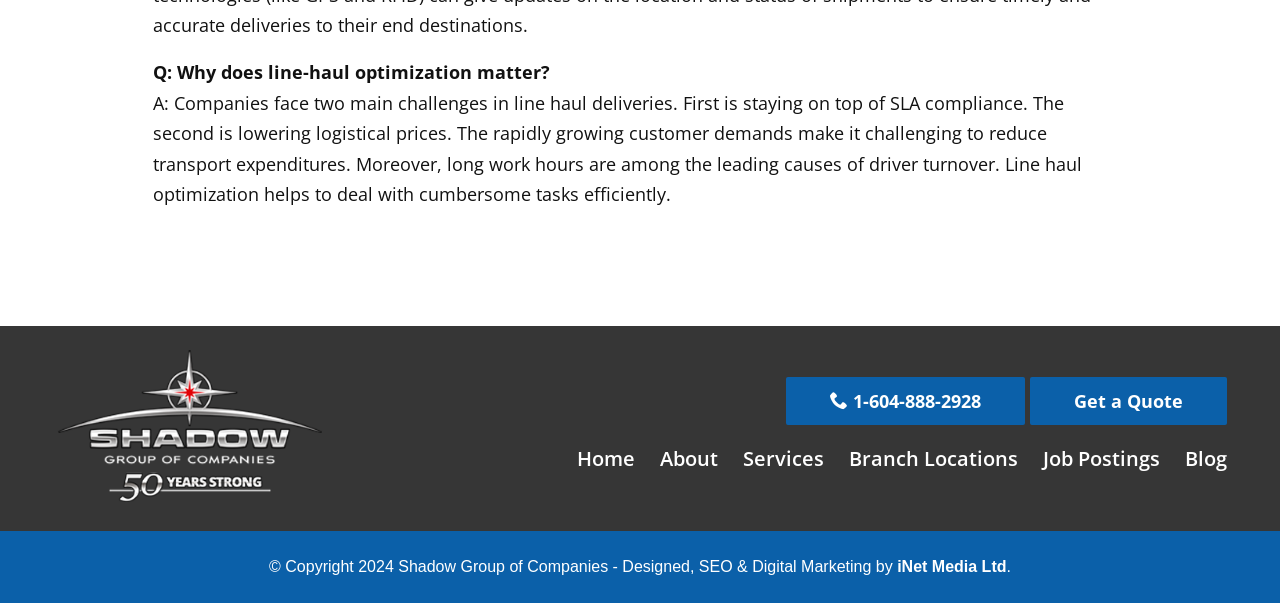How many navigation links are there?
Using the information from the image, give a concise answer in one word or a short phrase.

7